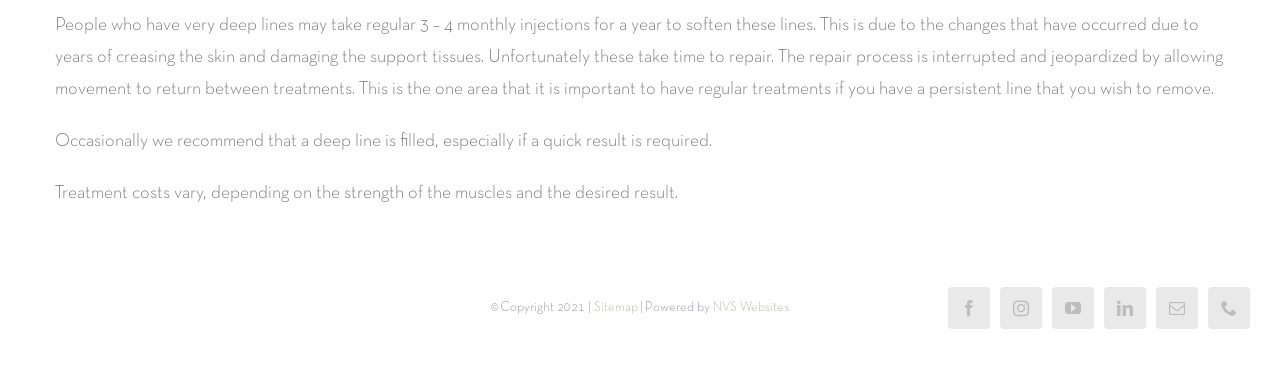Could you highlight the region that needs to be clicked to execute the instruction: "Open the facebook page"?

[0.741, 0.786, 0.773, 0.901]